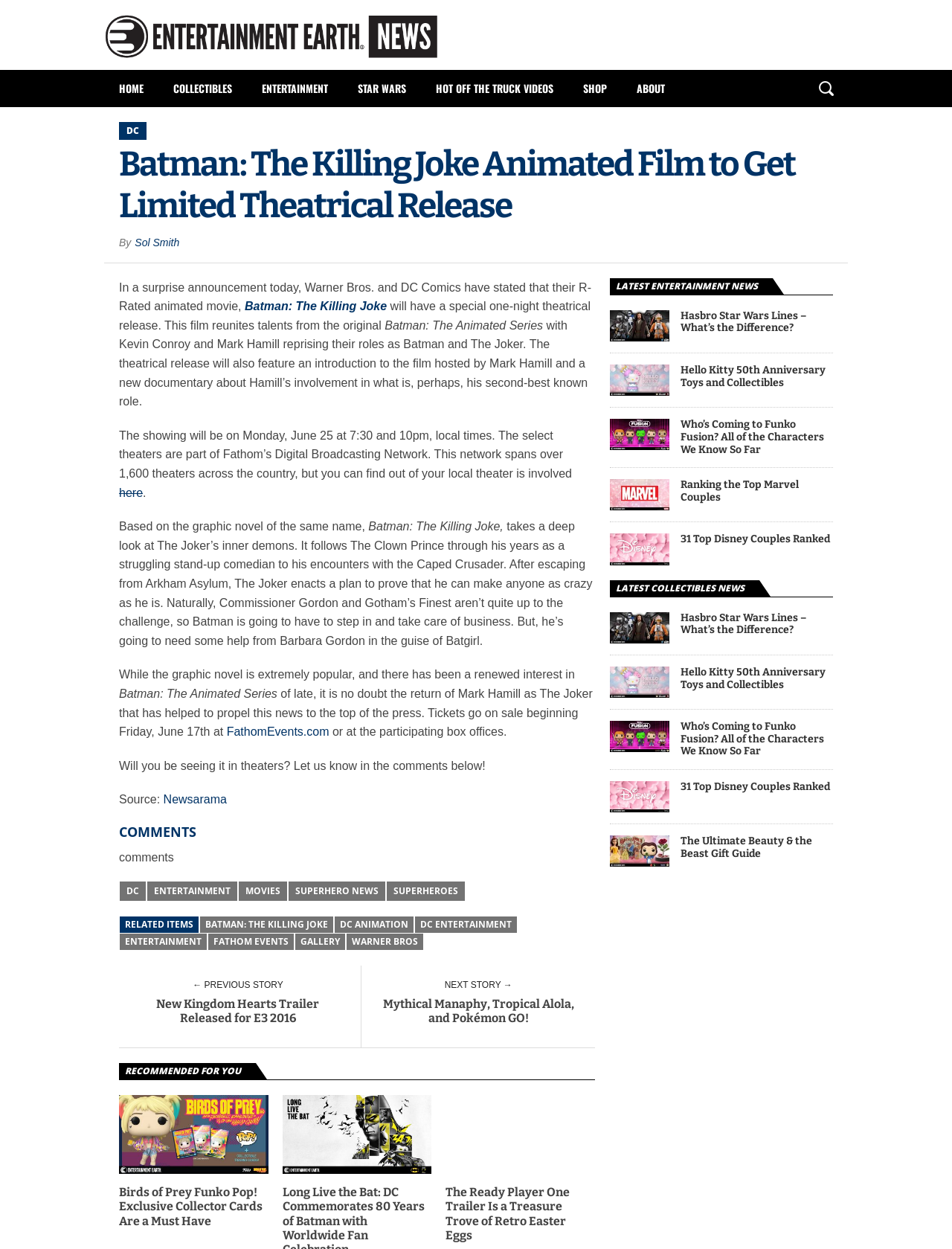Find the bounding box coordinates of the area that needs to be clicked in order to achieve the following instruction: "Check out the recommended article about Birds of Prey Funko Pop! Exclusive Collector Cards". The coordinates should be specified as four float numbers between 0 and 1, i.e., [left, top, right, bottom].

[0.125, 0.931, 0.282, 0.941]